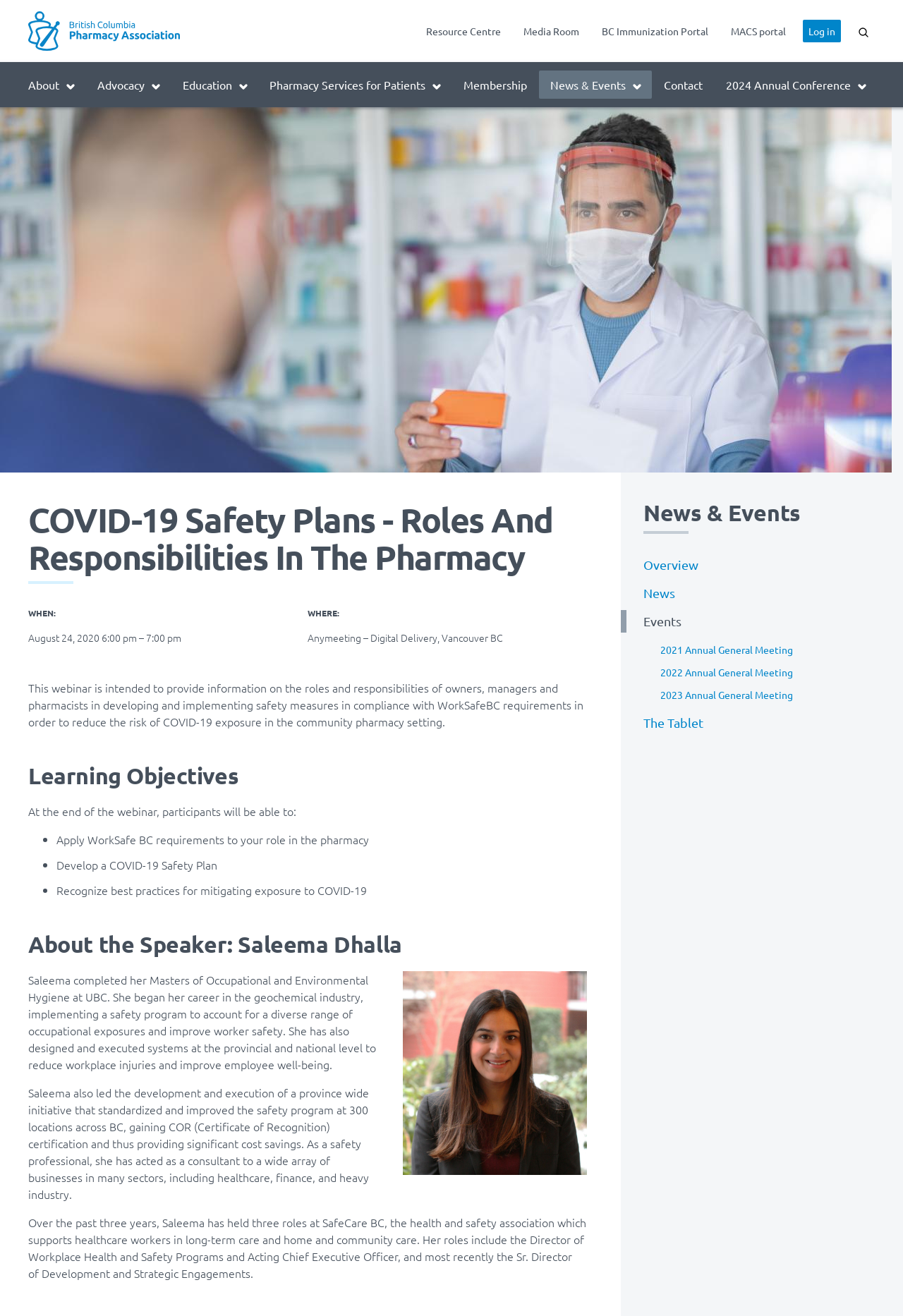Please find the bounding box coordinates of the element's region to be clicked to carry out this instruction: "Go to the 'Resource Centre'".

[0.466, 0.015, 0.561, 0.032]